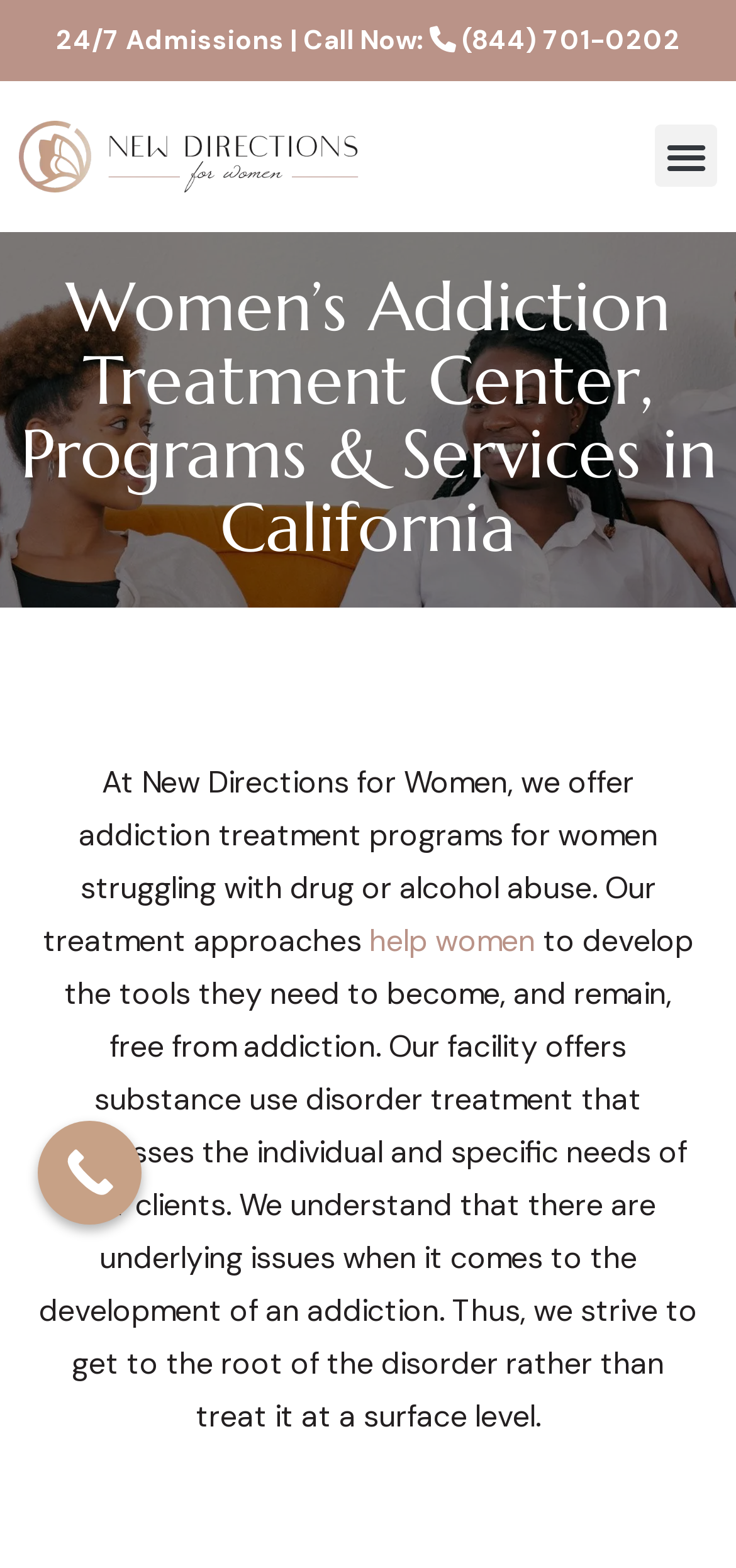Find and generate the main title of the webpage.

Women’s Addiction Treatment Center, Programs & Services in California